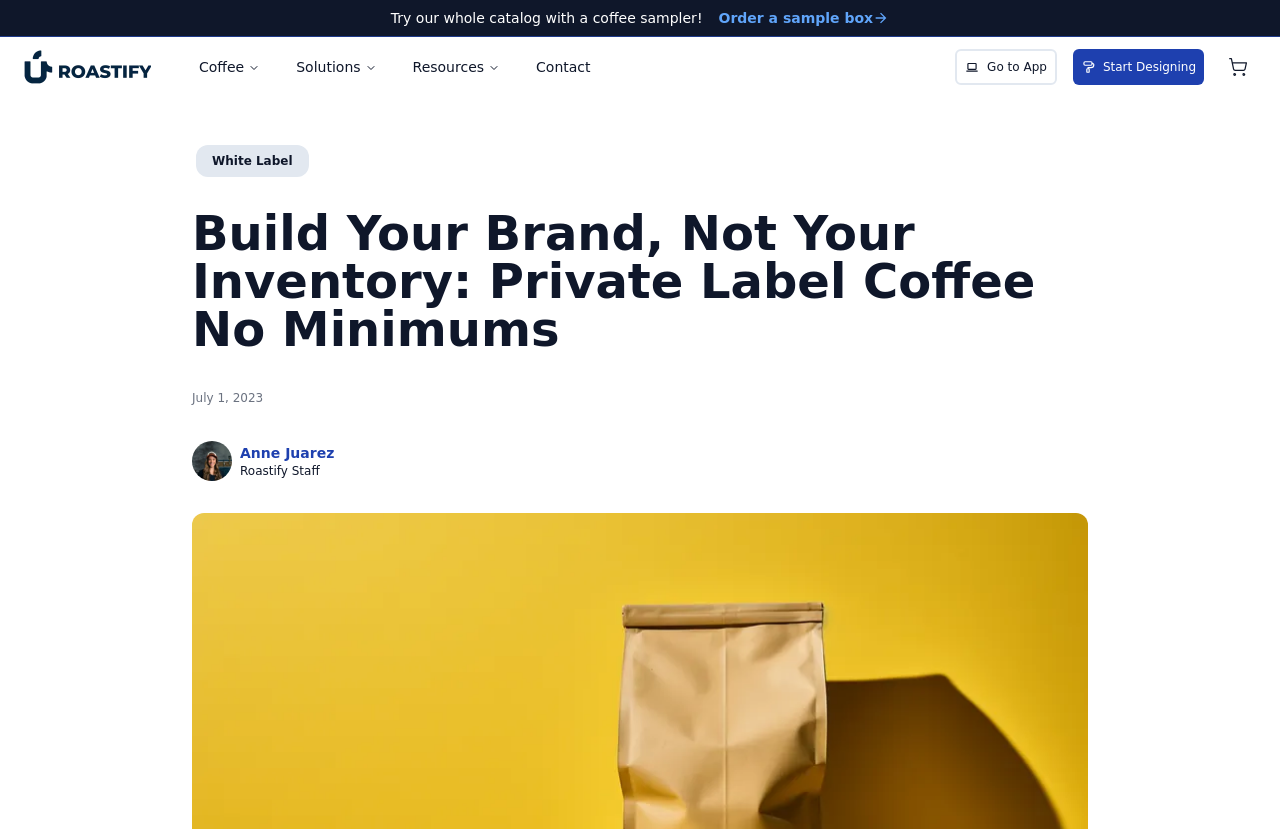Can you specify the bounding box coordinates of the area that needs to be clicked to fulfill the following instruction: "Start designing"?

[0.838, 0.059, 0.941, 0.103]